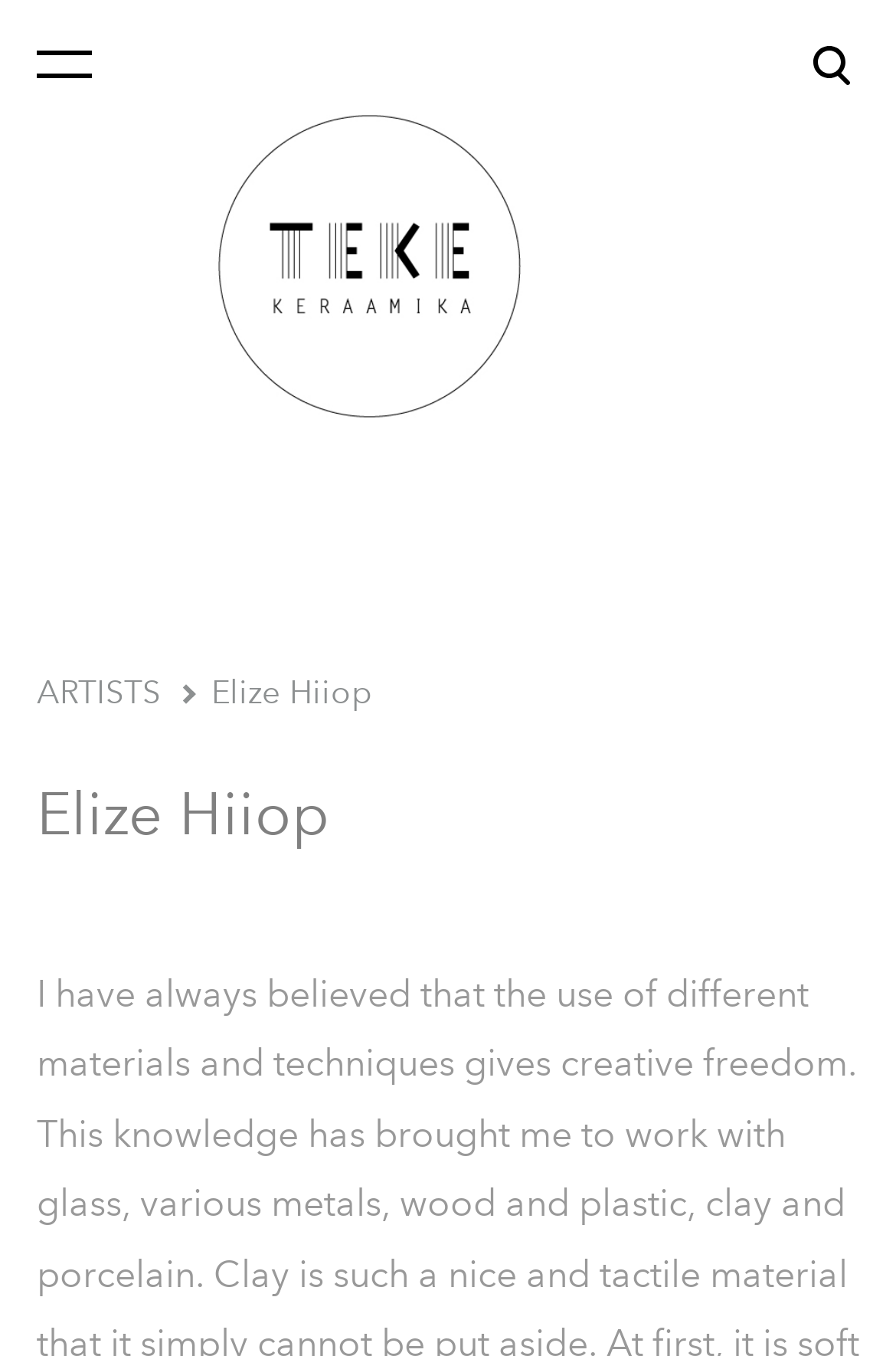What is the category of the webpage?
Craft a detailed and extensive response to the question.

The webpage has a link with the text 'ARTISTS' which suggests that the webpage is categorized under artists, and the presence of the artist's name 'Elize Hiiop' further supports this.